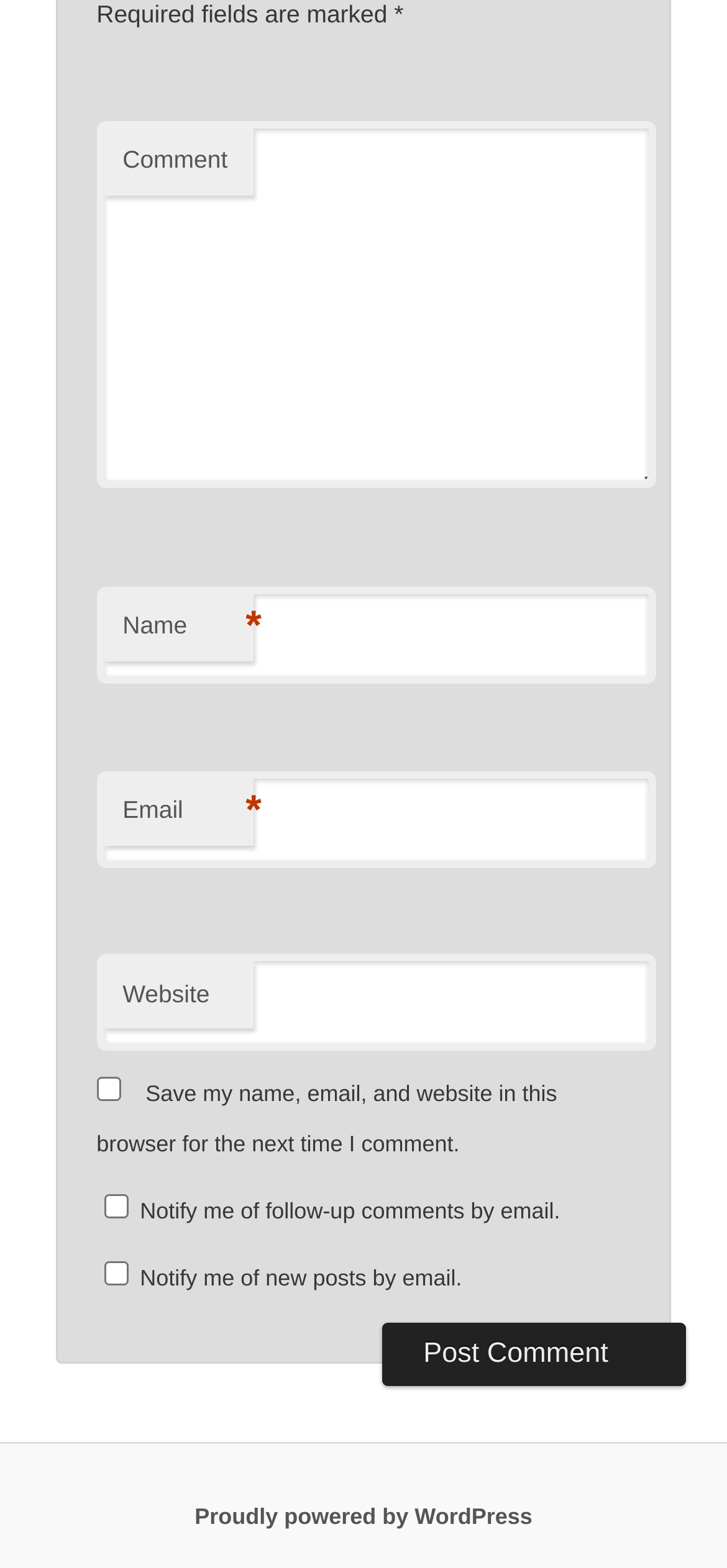Locate the bounding box coordinates of the item that should be clicked to fulfill the instruction: "Check the save my name checkbox".

[0.133, 0.687, 0.166, 0.702]